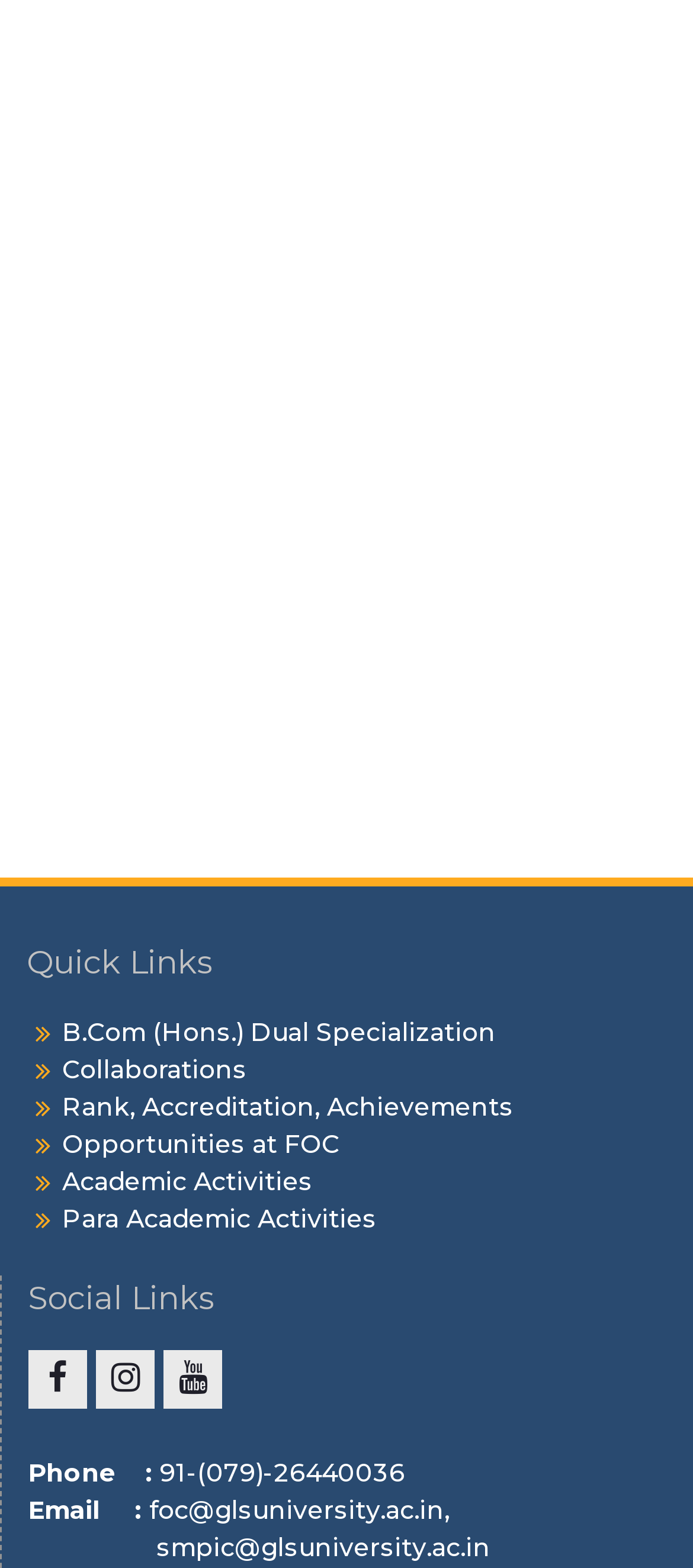Provide the bounding box coordinates for the UI element described in this sentence: "Opportunities at FOC". The coordinates should be four float values between 0 and 1, i.e., [left, top, right, bottom].

[0.09, 0.72, 0.49, 0.74]